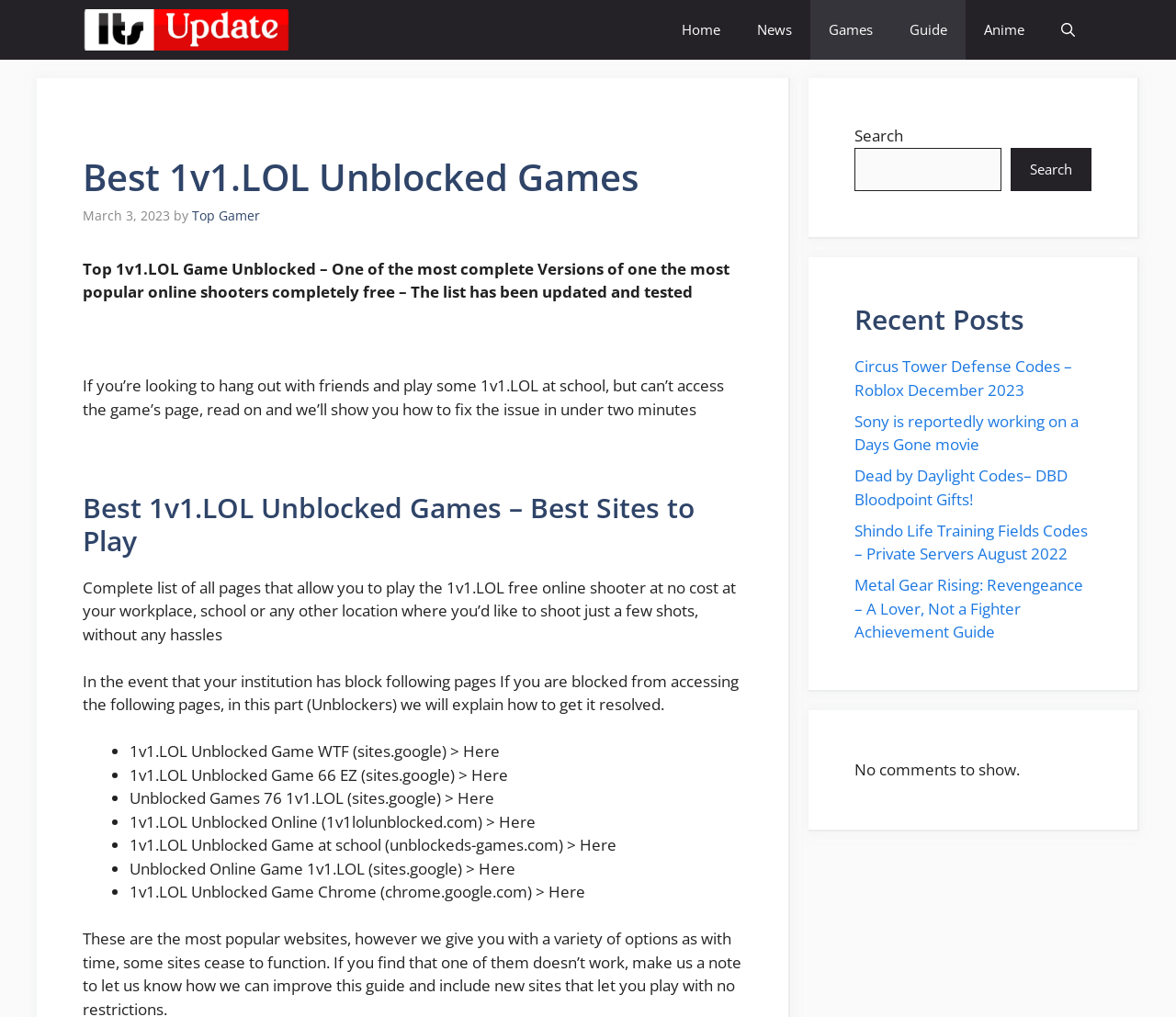Please locate the clickable area by providing the bounding box coordinates to follow this instruction: "Read the 'Best 1v1.LOL Unblocked Games' article".

[0.07, 0.153, 0.631, 0.196]